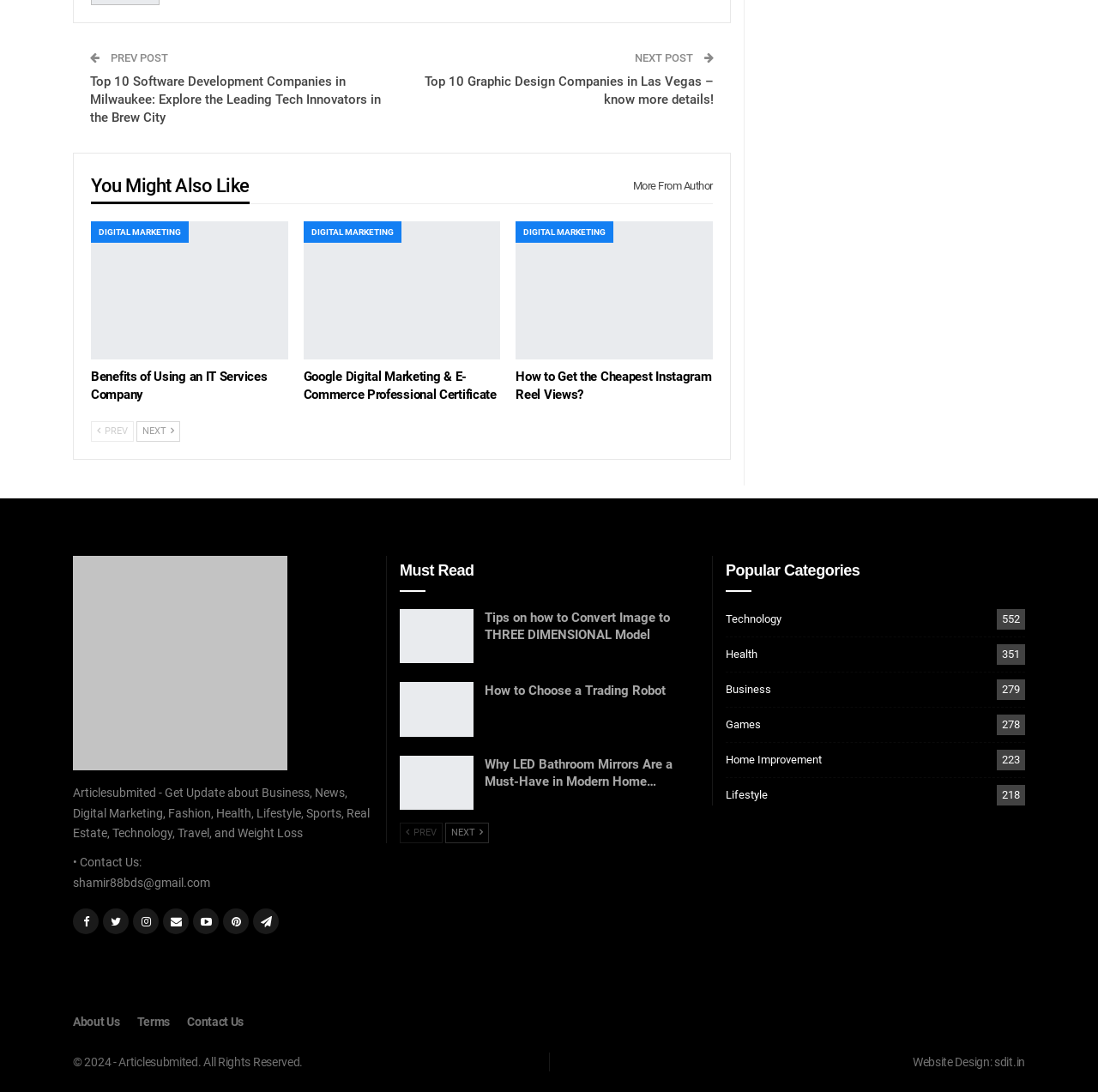What is the title of the section above the 'Must Read' links?
Look at the image and respond with a one-word or short-phrase answer.

Articlesubmited